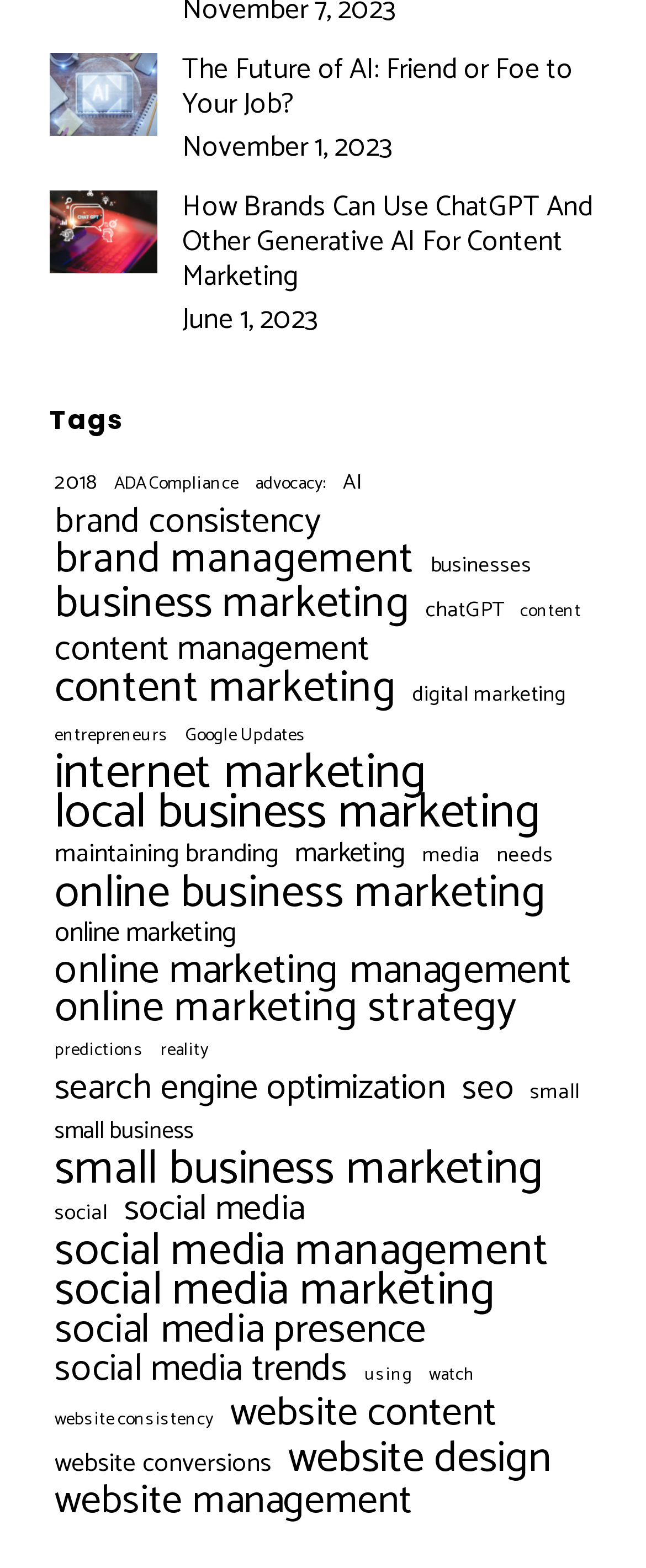Identify the bounding box of the UI component described as: "online marketing management".

[0.077, 0.608, 0.892, 0.631]